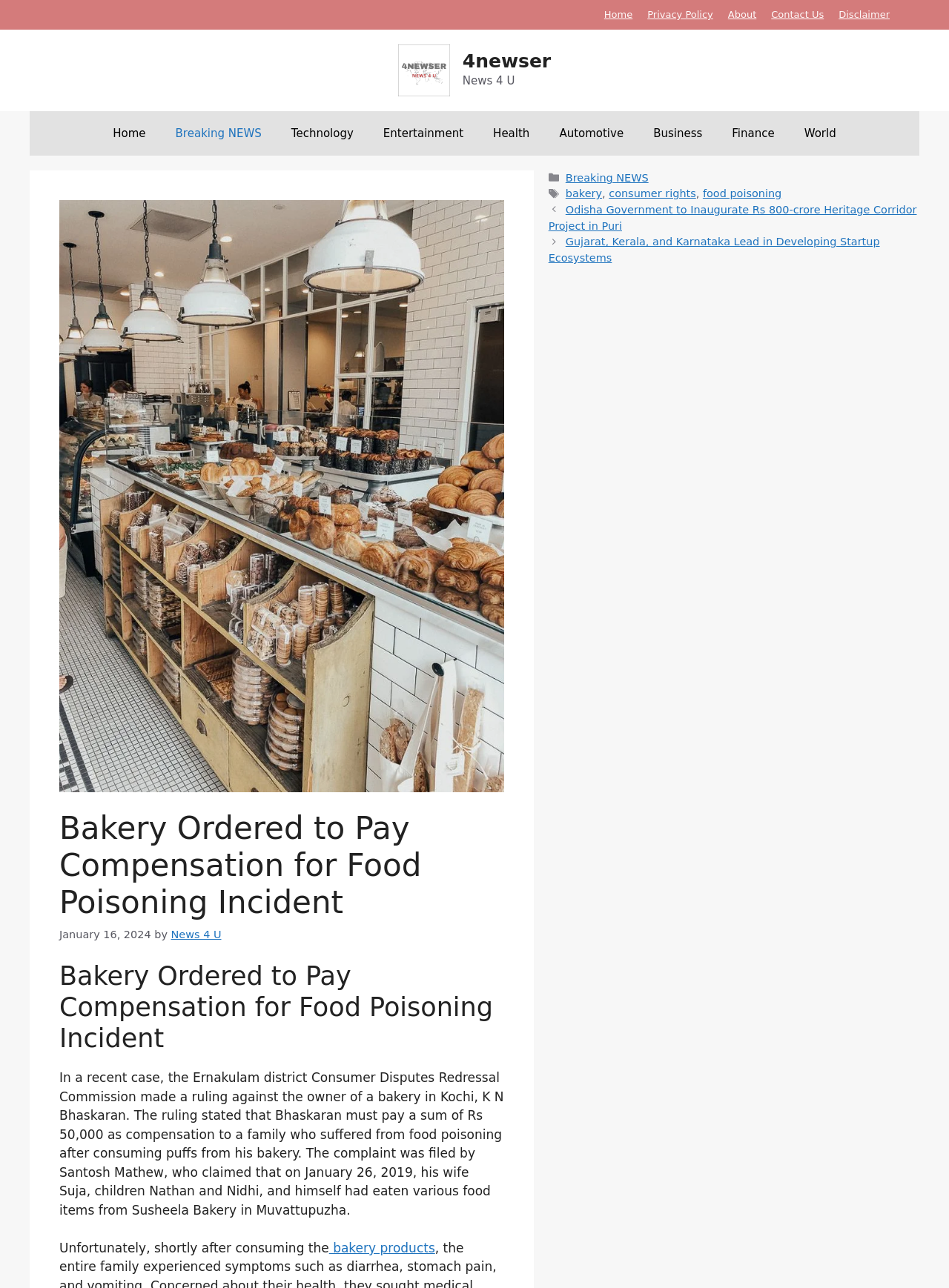How much compensation did the bakery owner have to pay?
Answer the question in as much detail as possible.

I found the answer by reading the article content, specifically the sentence that states 'The ruling stated that Bhaskaran must pay a sum of Rs 50,000 as compensation to a family who suffered from food poisoning after consuming puffs from his bakery.' The amount of compensation is mentioned as Rs 50,000.